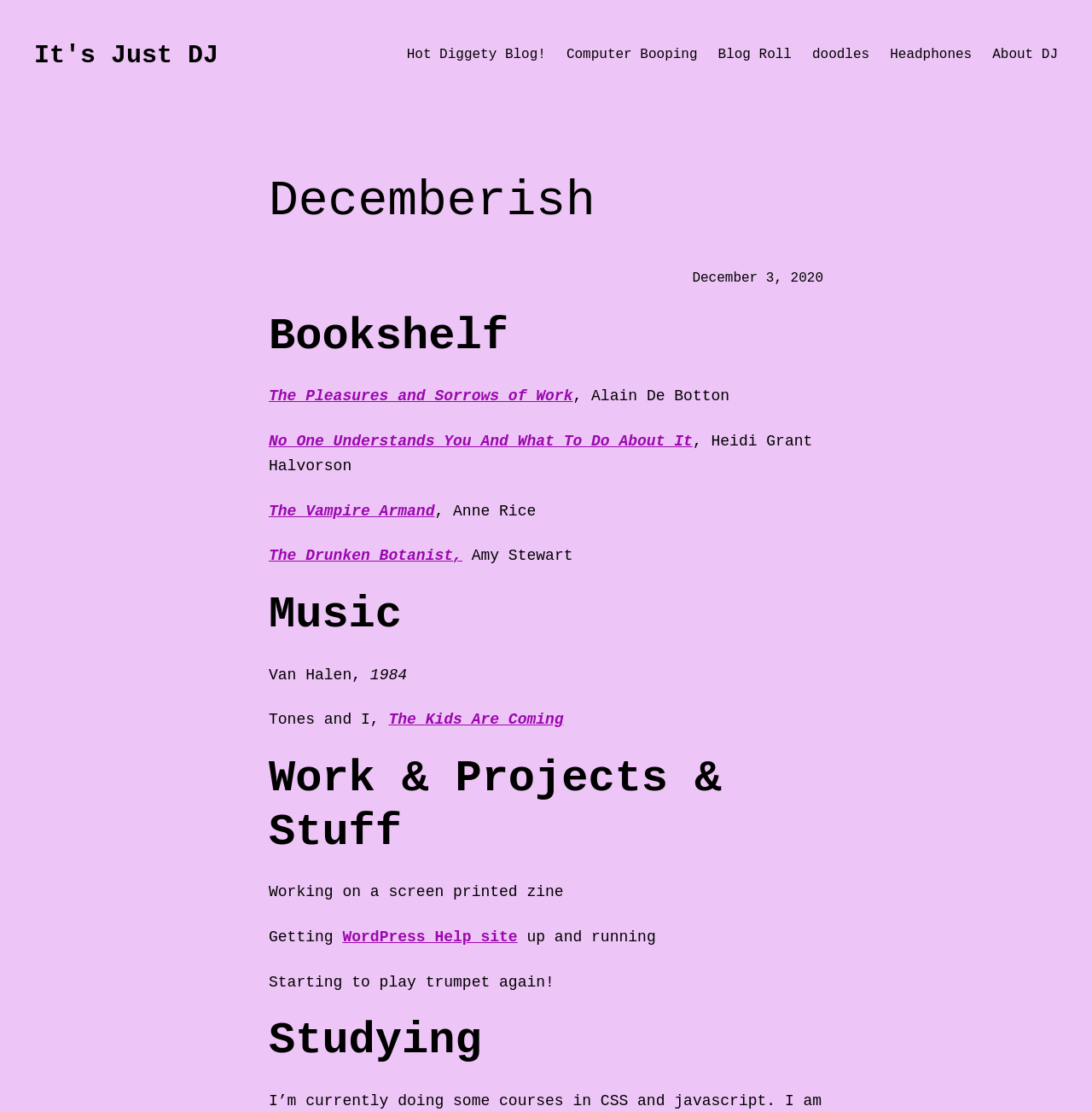Identify the bounding box coordinates for the element that needs to be clicked to fulfill this instruction: "Click on the 'Hot Diggety Blog!' link". Provide the coordinates in the format of four float numbers between 0 and 1: [left, top, right, bottom].

[0.372, 0.04, 0.5, 0.059]